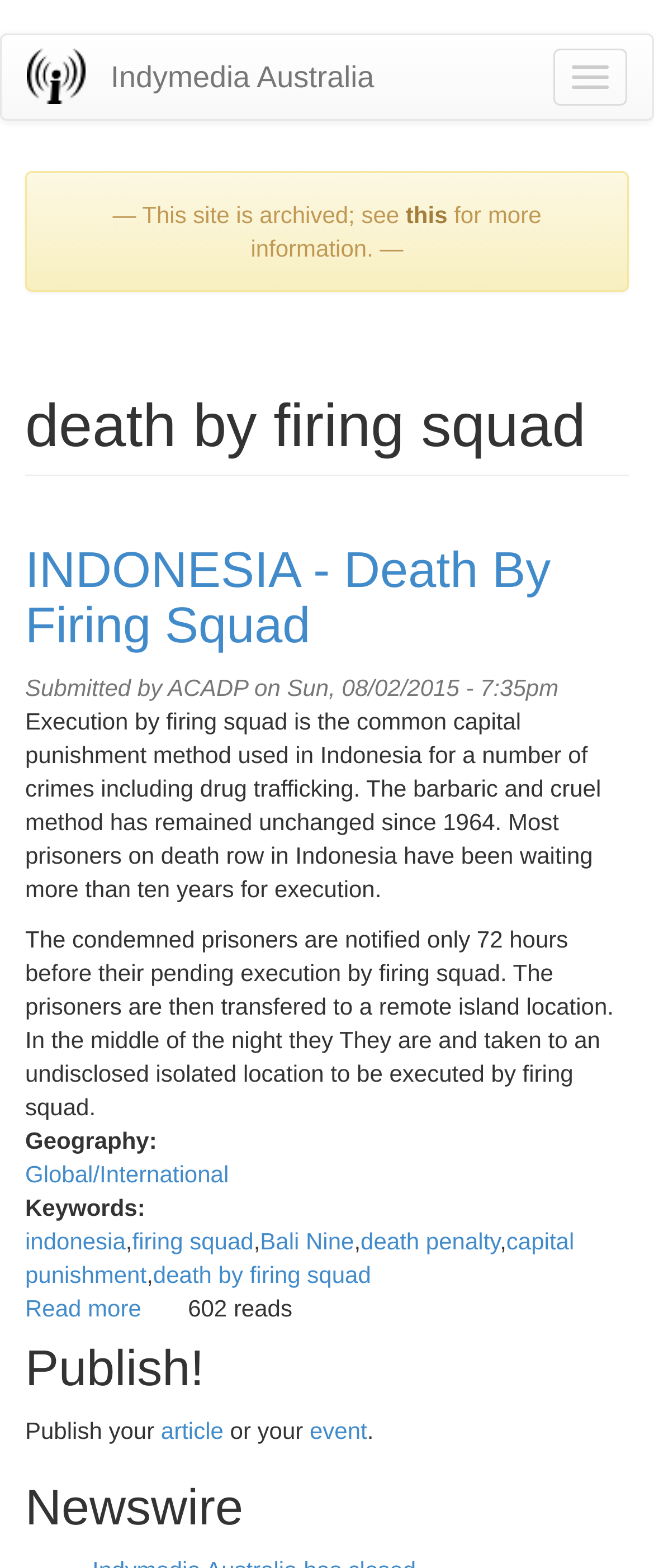What is the purpose of the 'Publish!' section?
Using the image, answer in one word or phrase.

to publish articles or events